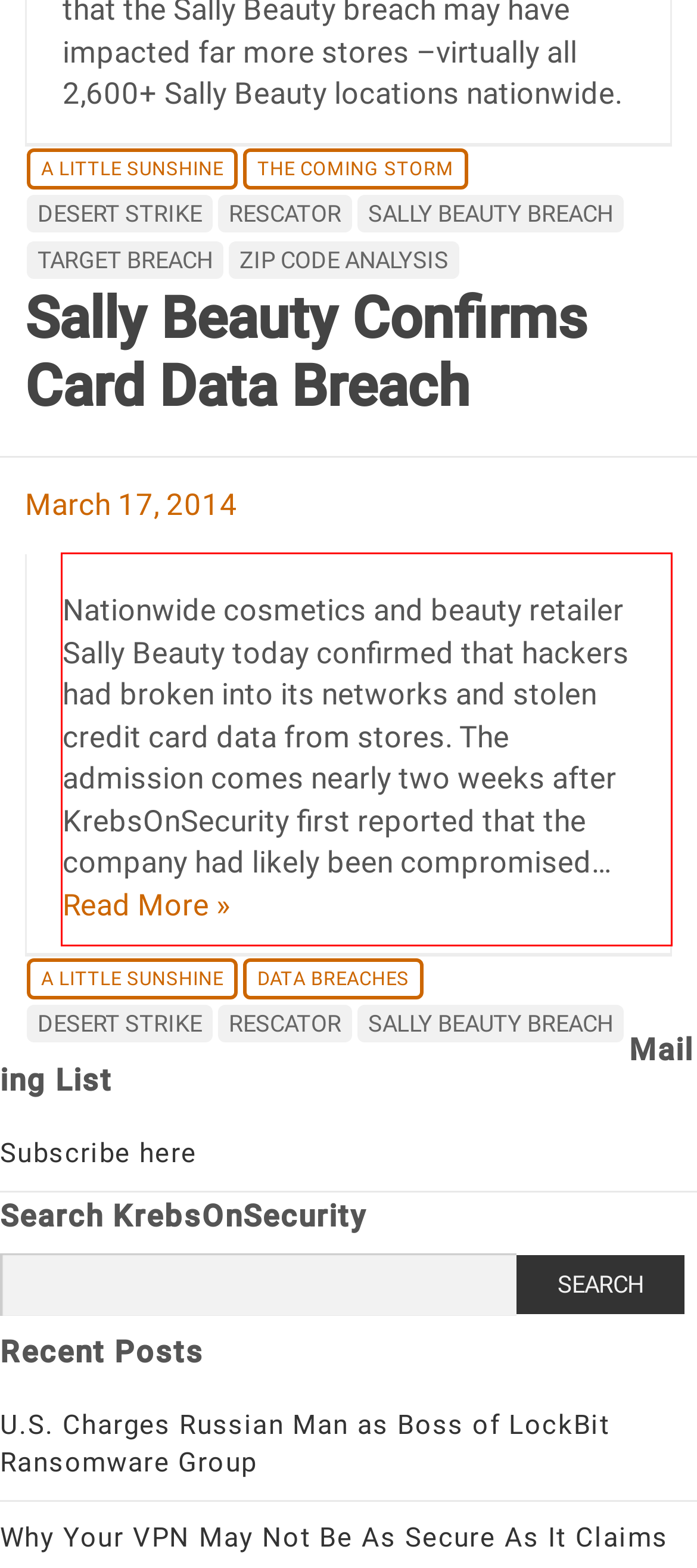Identify the text within the red bounding box on the webpage screenshot and generate the extracted text content.

Nationwide cosmetics and beauty retailer Sally Beauty today confirmed that hackers had broken into its networks and stolen credit card data from stores. The admission comes nearly two weeks after KrebsOnSecurity first reported that the company had likely been compromised… Read More »